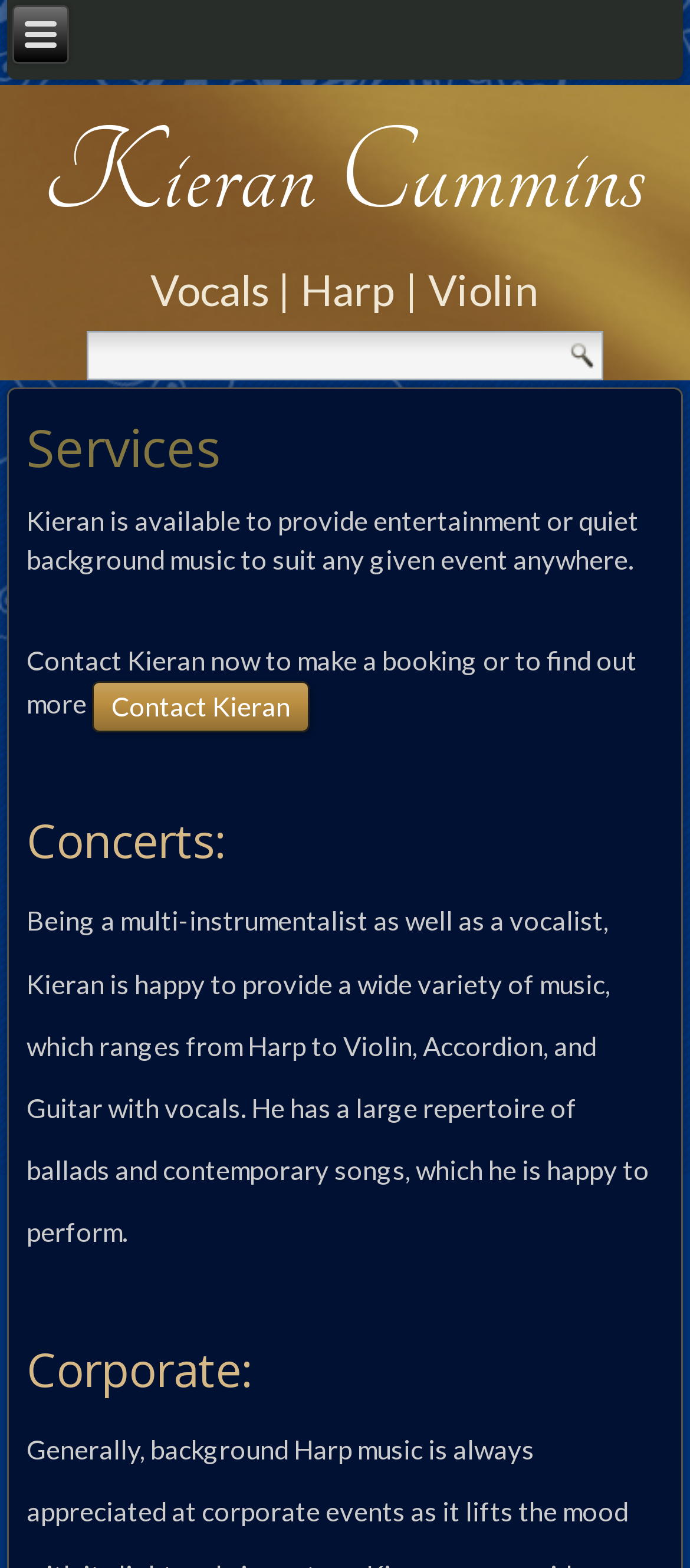Respond to the question below with a single word or phrase: What services does Kieran Cummins offer?

Entertainment and background music